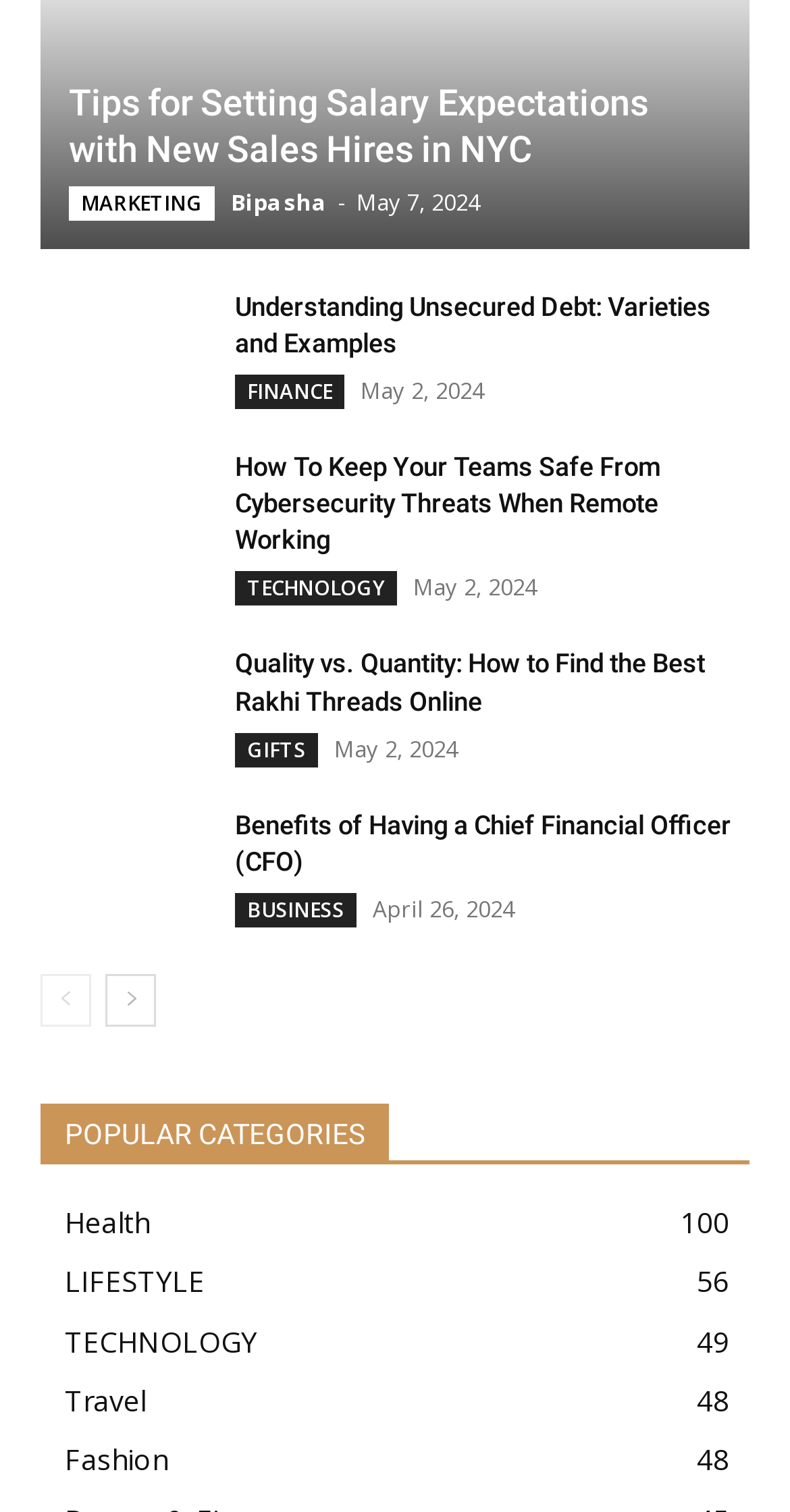Using the provided description FINANCE, find the bounding box coordinates for the UI element. Provide the coordinates in (top-left x, top-left y, bottom-right x, bottom-right y) format, ensuring all values are between 0 and 1.

[0.297, 0.248, 0.436, 0.27]